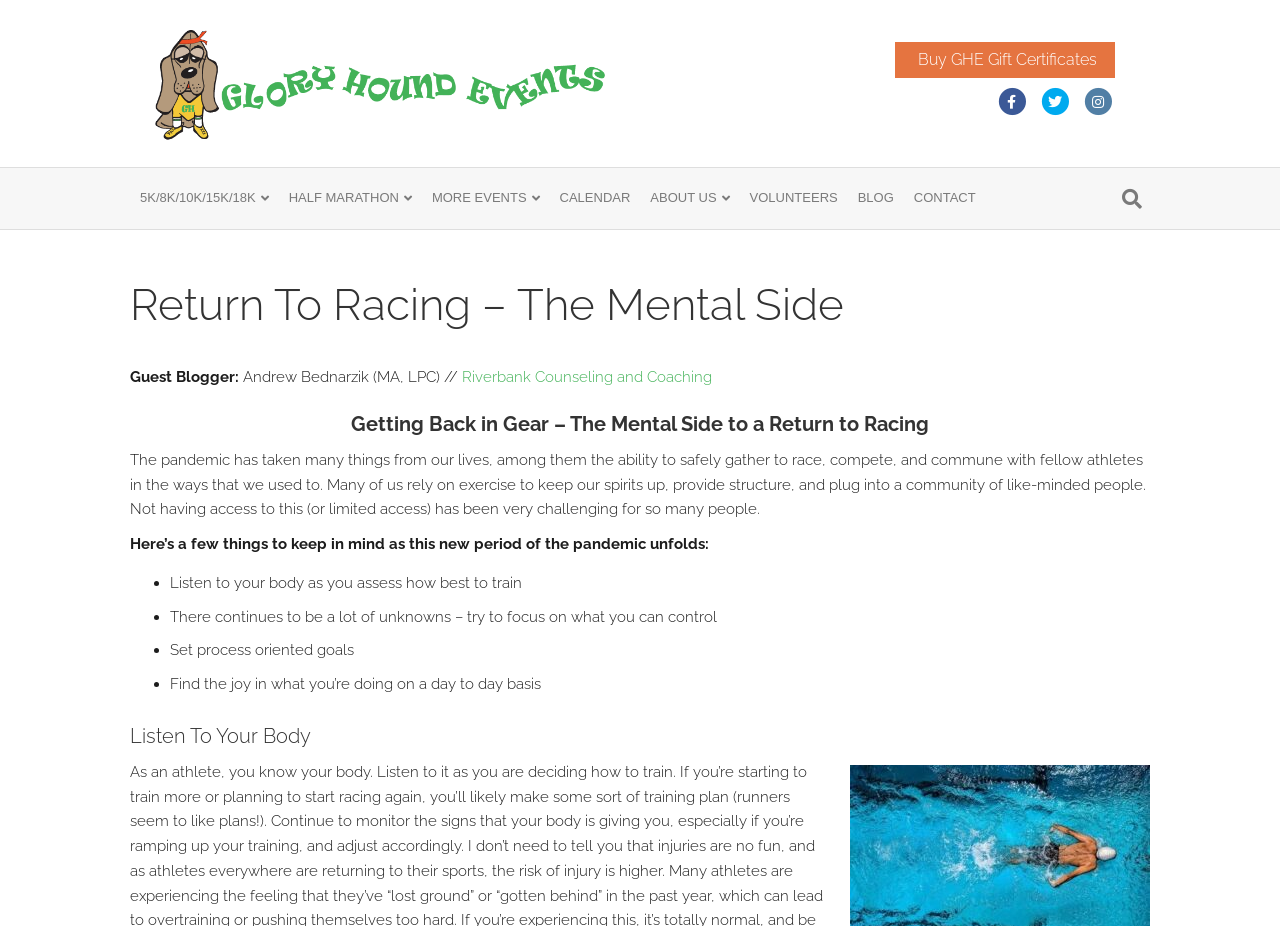Determine the bounding box coordinates of the target area to click to execute the following instruction: "Go to the HALF MARATHON page."

[0.218, 0.196, 0.33, 0.244]